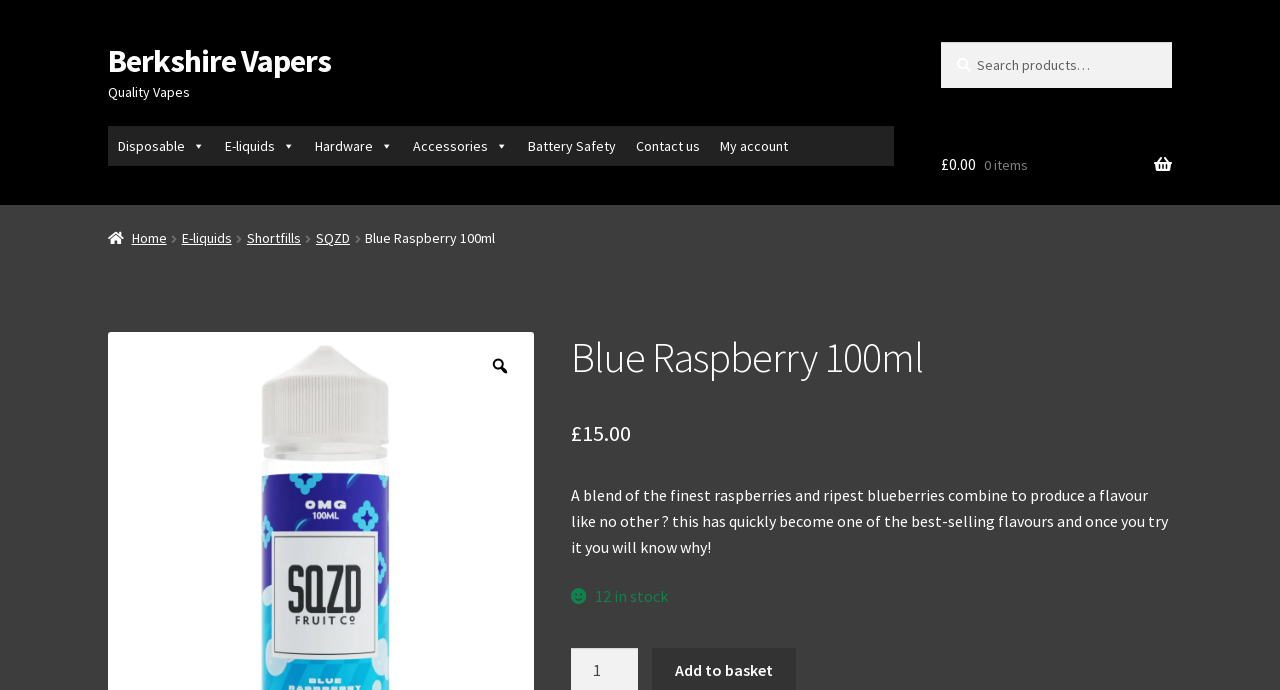Please identify the bounding box coordinates of the element I should click to complete this instruction: 'Click on Berkshire Vapers link'. The coordinates should be given as four float numbers between 0 and 1, like this: [left, top, right, bottom].

[0.084, 0.059, 0.259, 0.117]